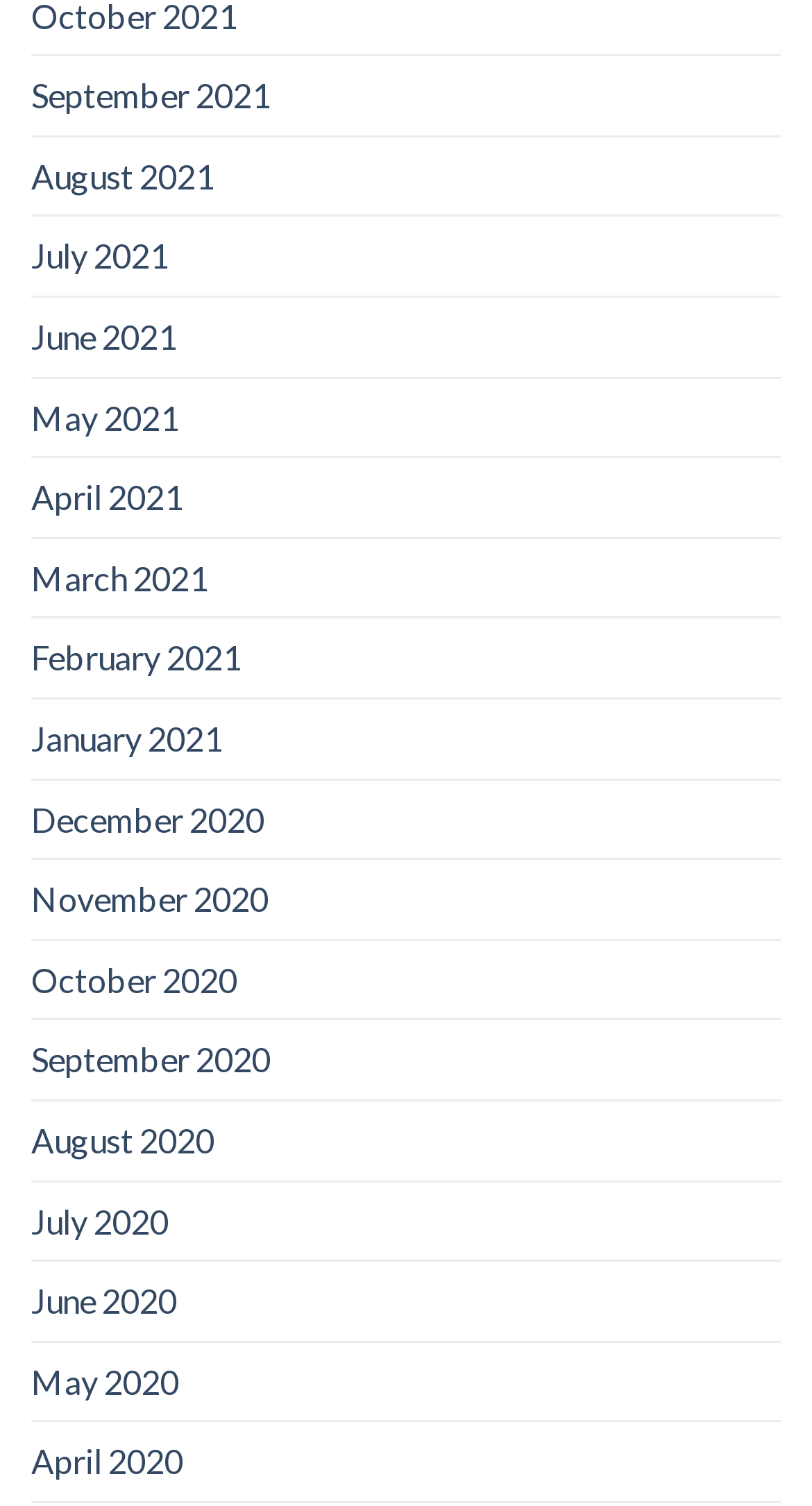Locate the UI element that matches the description January 2021 in the webpage screenshot. Return the bounding box coordinates in the format (top-left x, top-left y, bottom-right x, bottom-right y), with values ranging from 0 to 1.

[0.038, 0.465, 0.274, 0.517]